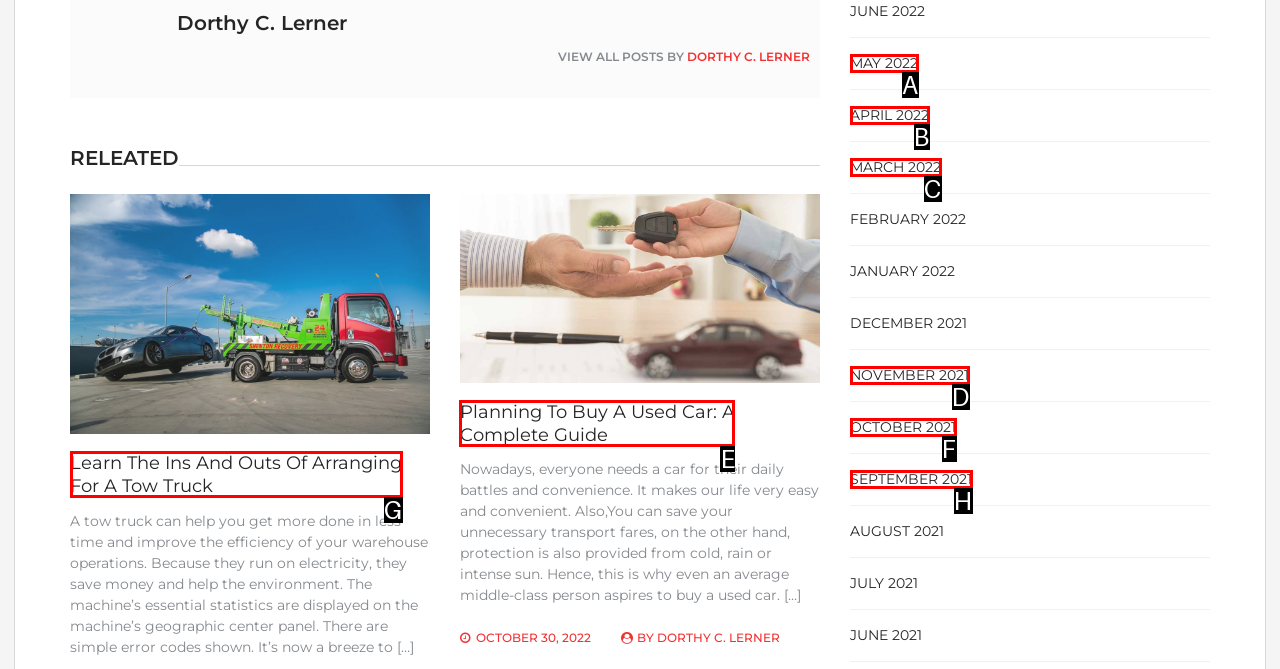Tell me the letter of the UI element I should click to accomplish the task: Read the guide to buying a used car based on the choices provided in the screenshot.

E